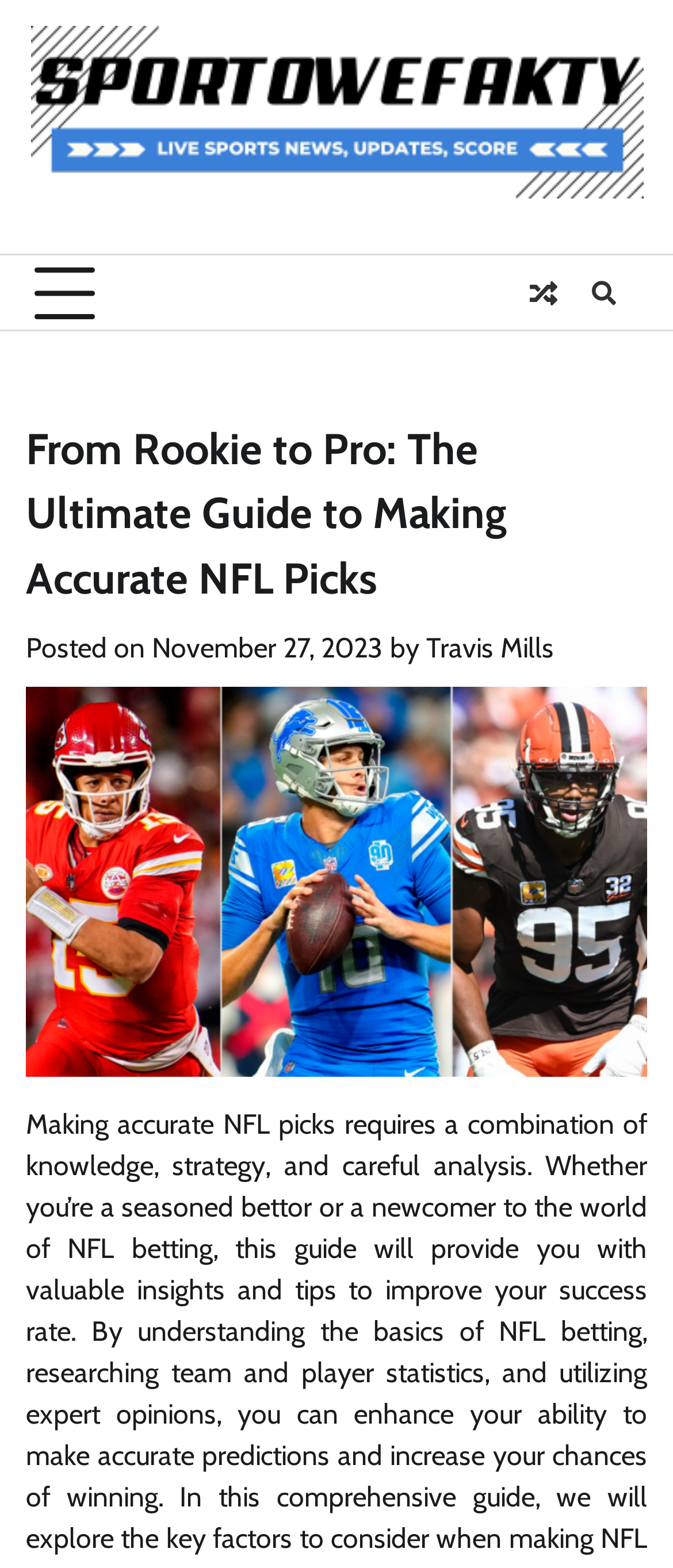Provide the bounding box coordinates, formatted as (top-left x, top-left y, bottom-right x, bottom-right y), with all values being floating point numbers between 0 and 1. Identify the bounding box of the UI element that matches the description: November 27, 2023

[0.226, 0.403, 0.569, 0.424]